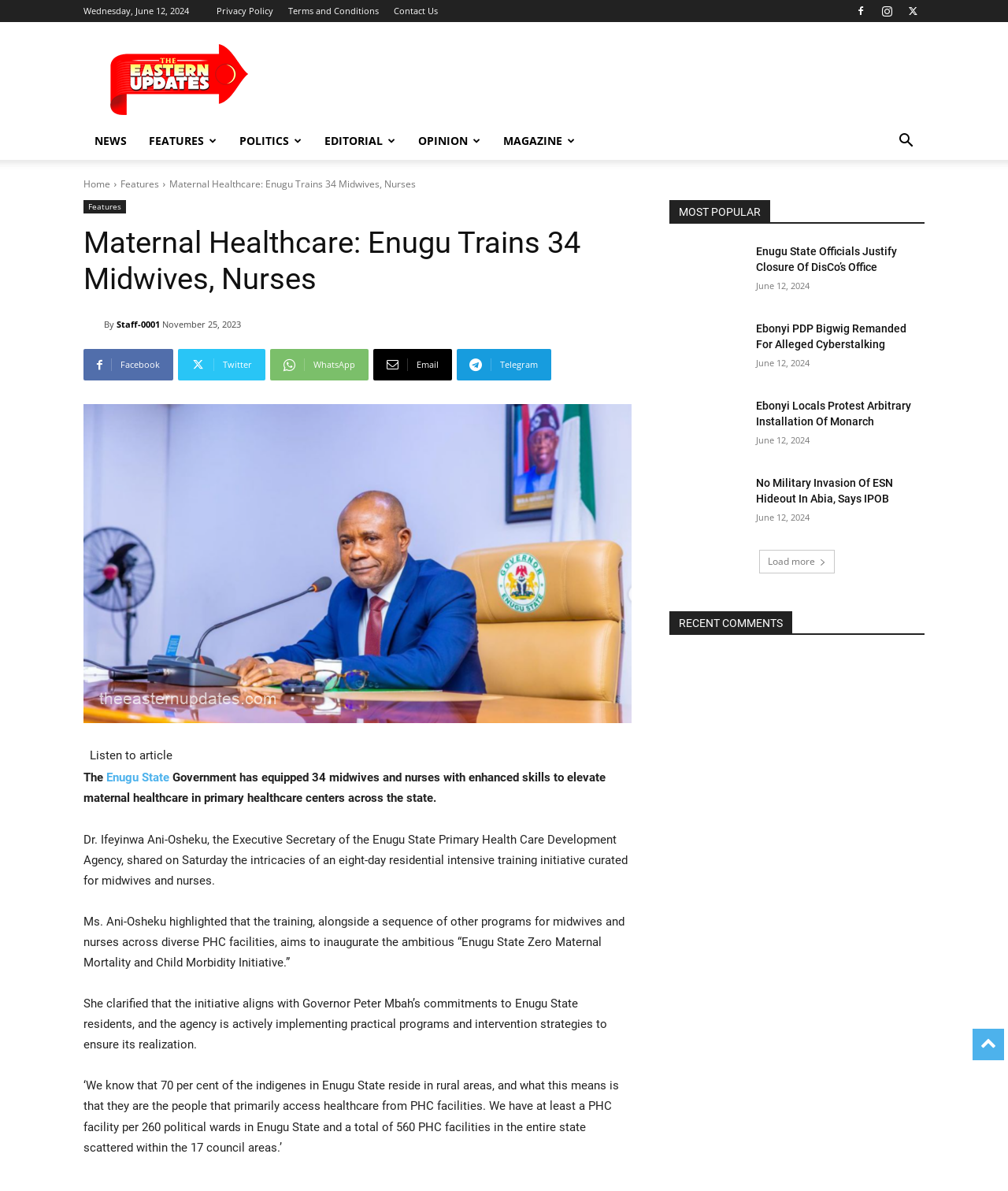Determine the bounding box coordinates of the region I should click to achieve the following instruction: "Read about Lash Lift & Tint". Ensure the bounding box coordinates are four float numbers between 0 and 1, i.e., [left, top, right, bottom].

None